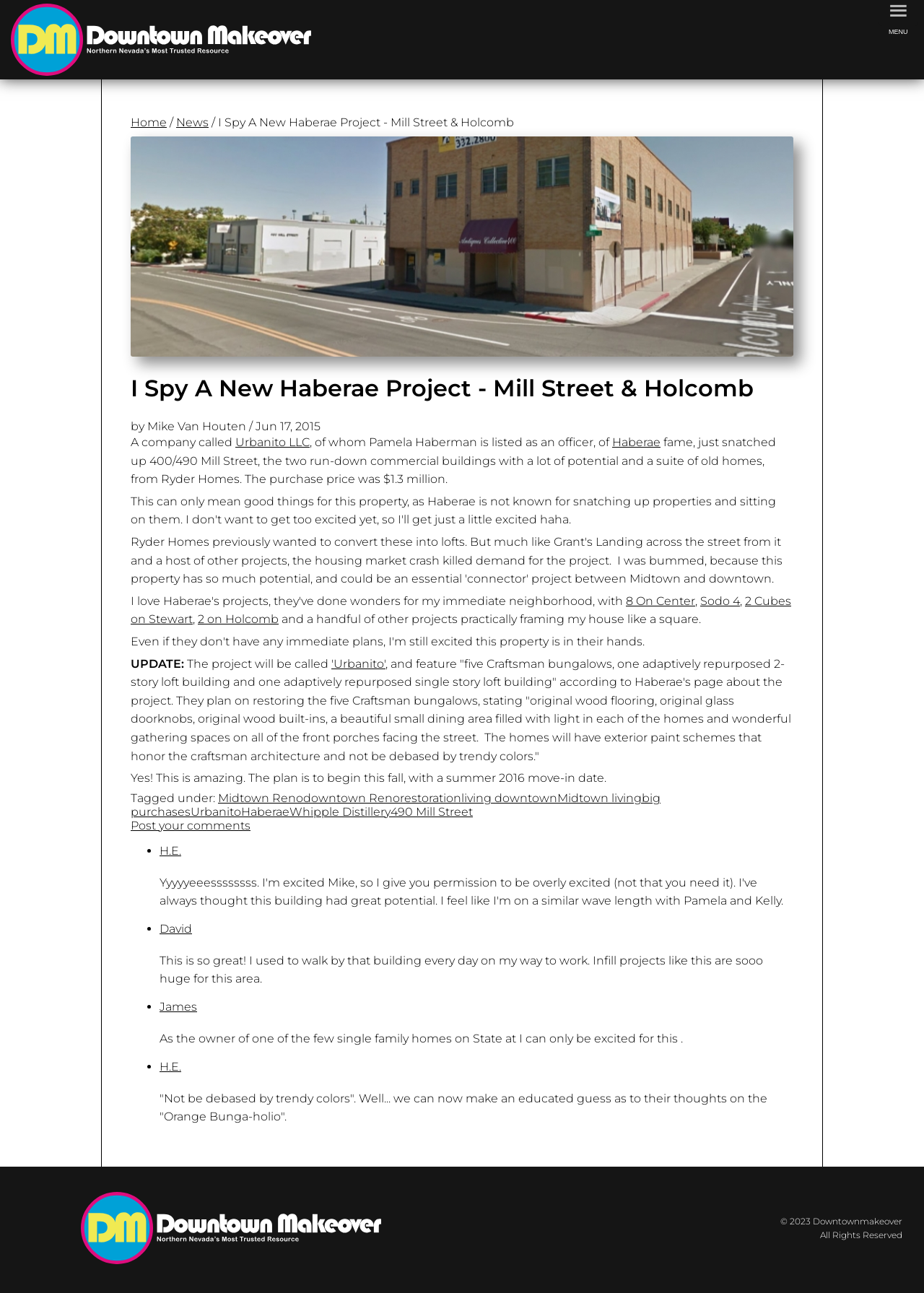Identify the bounding box coordinates of the section to be clicked to complete the task described by the following instruction: "Post your comments". The coordinates should be four float numbers between 0 and 1, formatted as [left, top, right, bottom].

[0.141, 0.633, 0.271, 0.644]